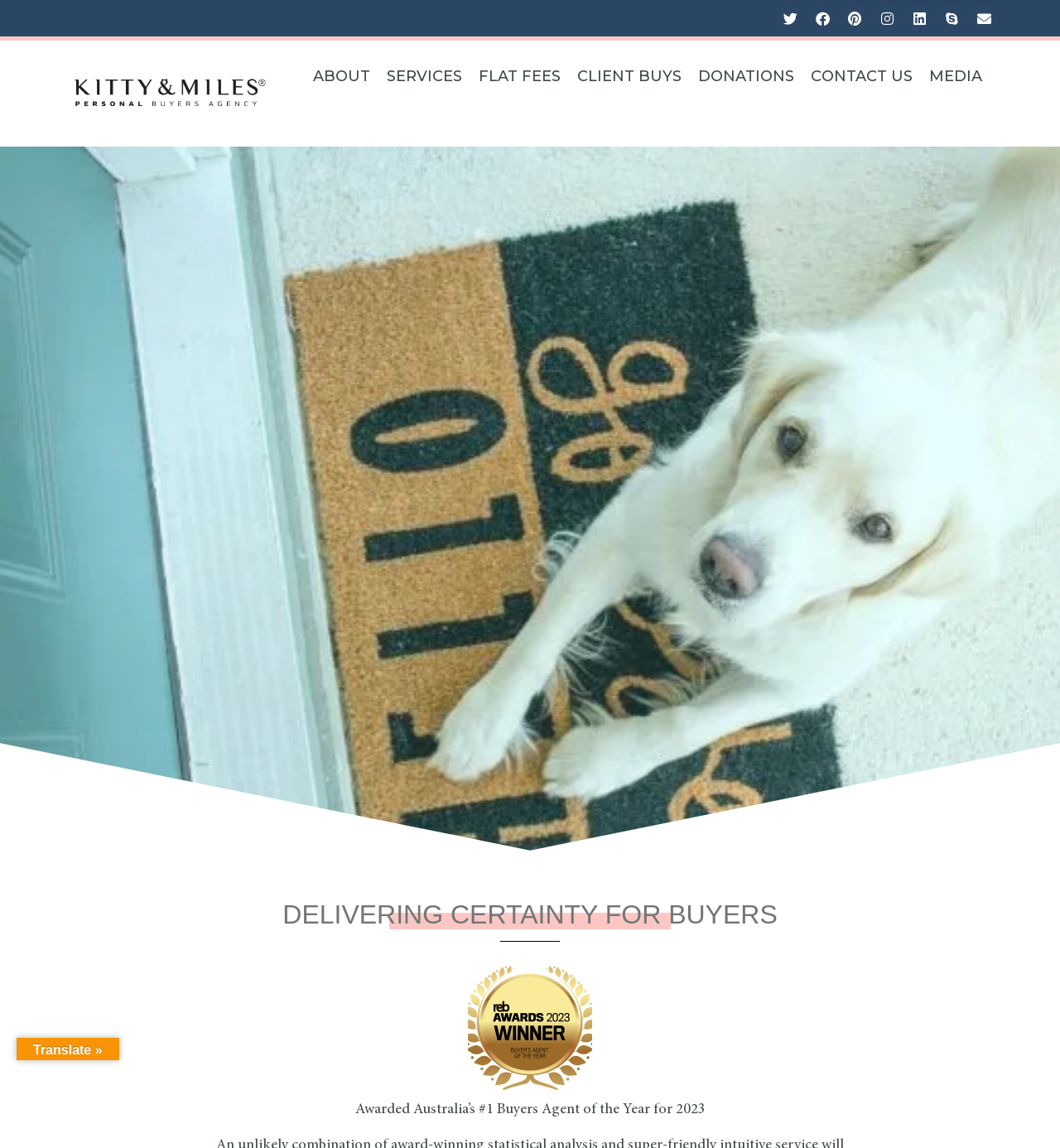Find and indicate the bounding box coordinates of the region you should select to follow the given instruction: "Navigate to the ABOUT THE BOOK page".

None